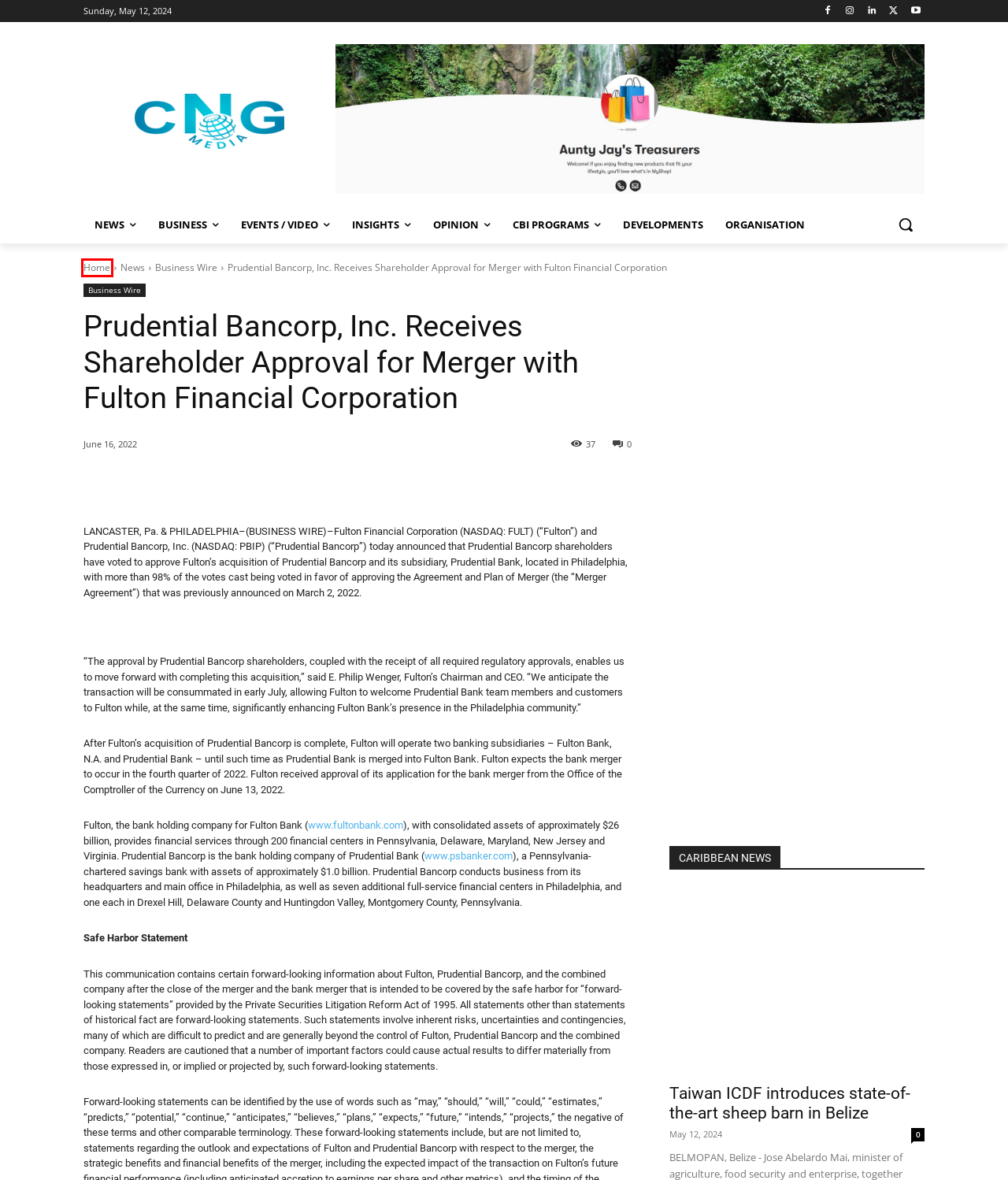You are provided with a screenshot of a webpage containing a red rectangle bounding box. Identify the webpage description that best matches the new webpage after the element in the bounding box is clicked. Here are the potential descriptions:
A. Opinion Archives - Caribbean News Global
B. Events / Video Archives - Caribbean News Global
C. Advertise - Caribbean News Global
D. News Archives - Caribbean News Global
E. Taiwan ICDF introduces state-of-the-art sheep barn in Belize - Caribbean News Global
F. Caribbean News Global - Caribbean News And Beyond
G. Business Archives - Caribbean News Global
H. Insights Archives - Caribbean News Global

F